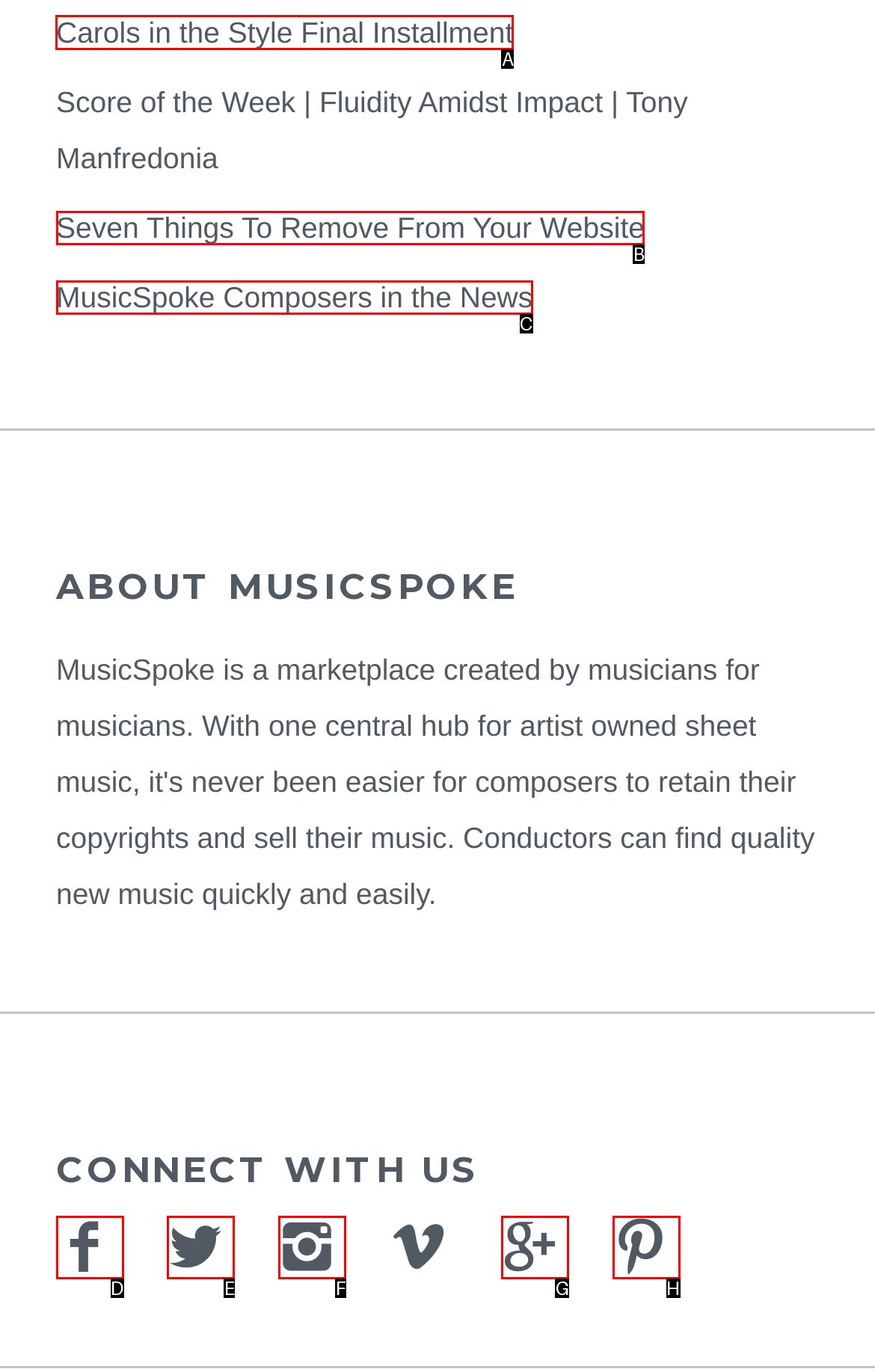Identify the HTML element you need to click to achieve the task: Click on Carols in the Style Final Installment. Respond with the corresponding letter of the option.

A